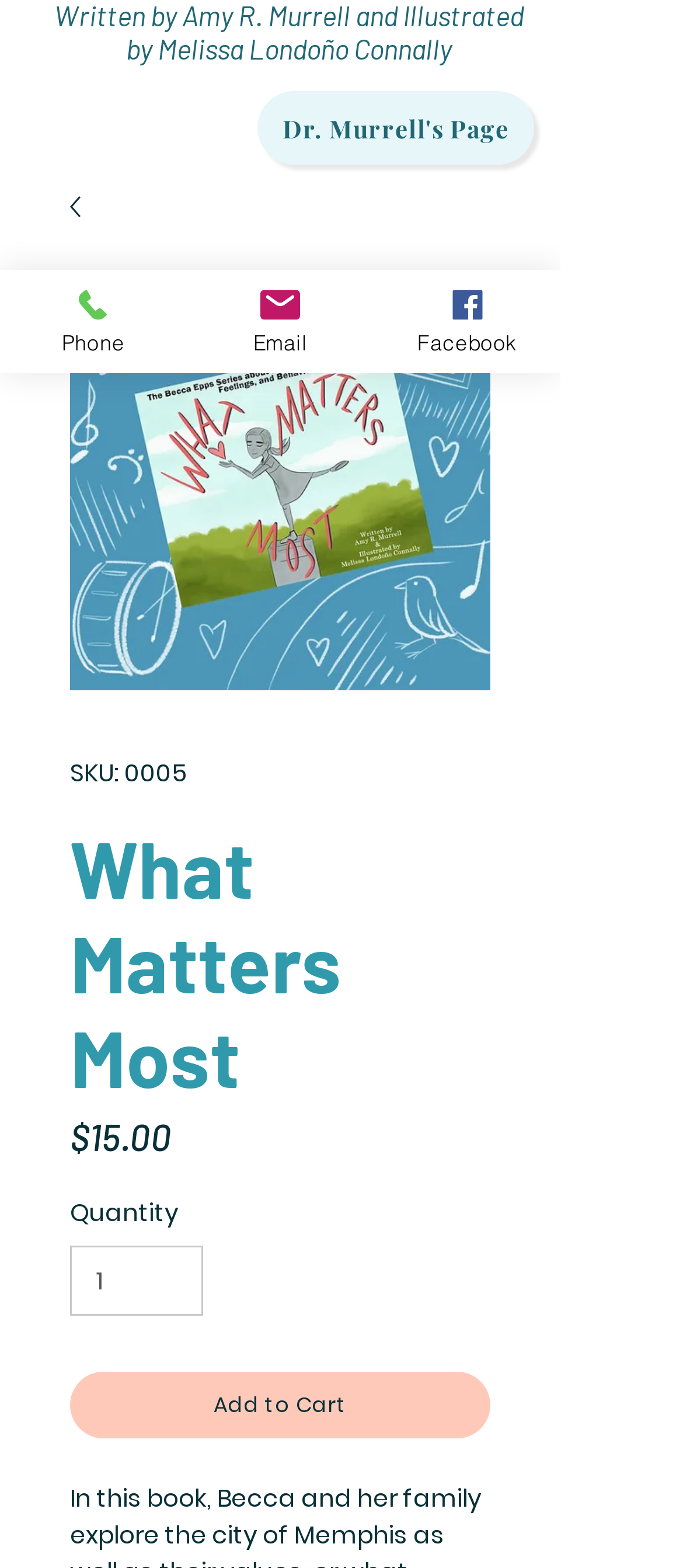Find the bounding box coordinates for the element described here: "Business".

None